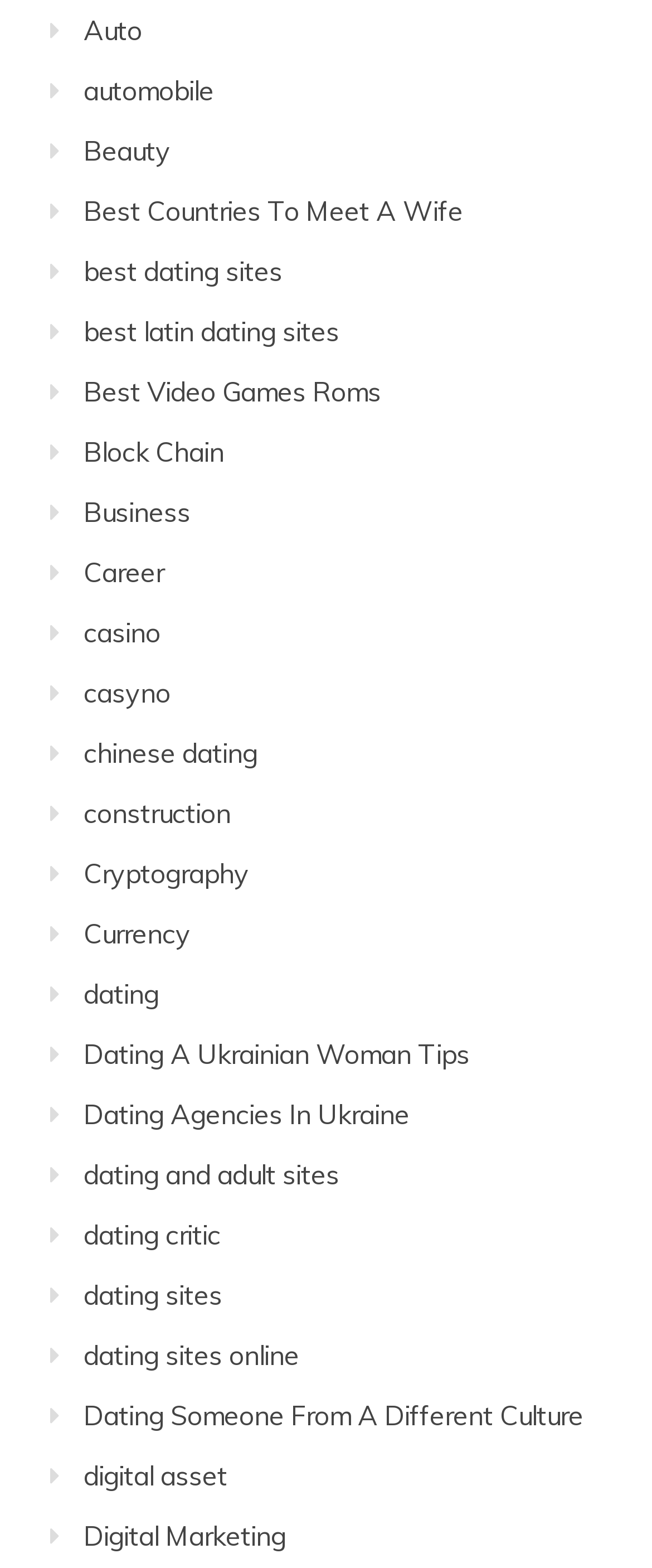Respond with a single word or short phrase to the following question: 
What is the first link on the webpage?

Auto